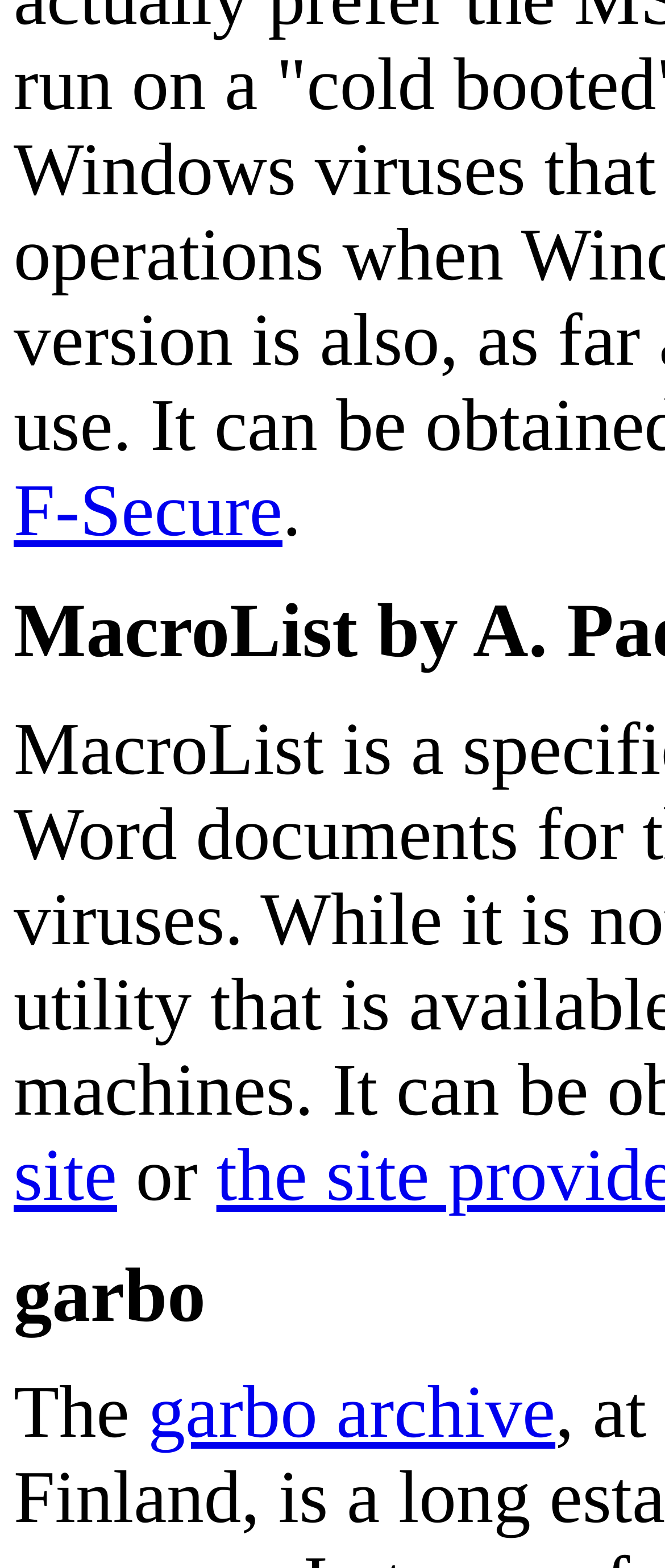From the webpage screenshot, predict the bounding box of the UI element that matches this description: "privacy policy".

None